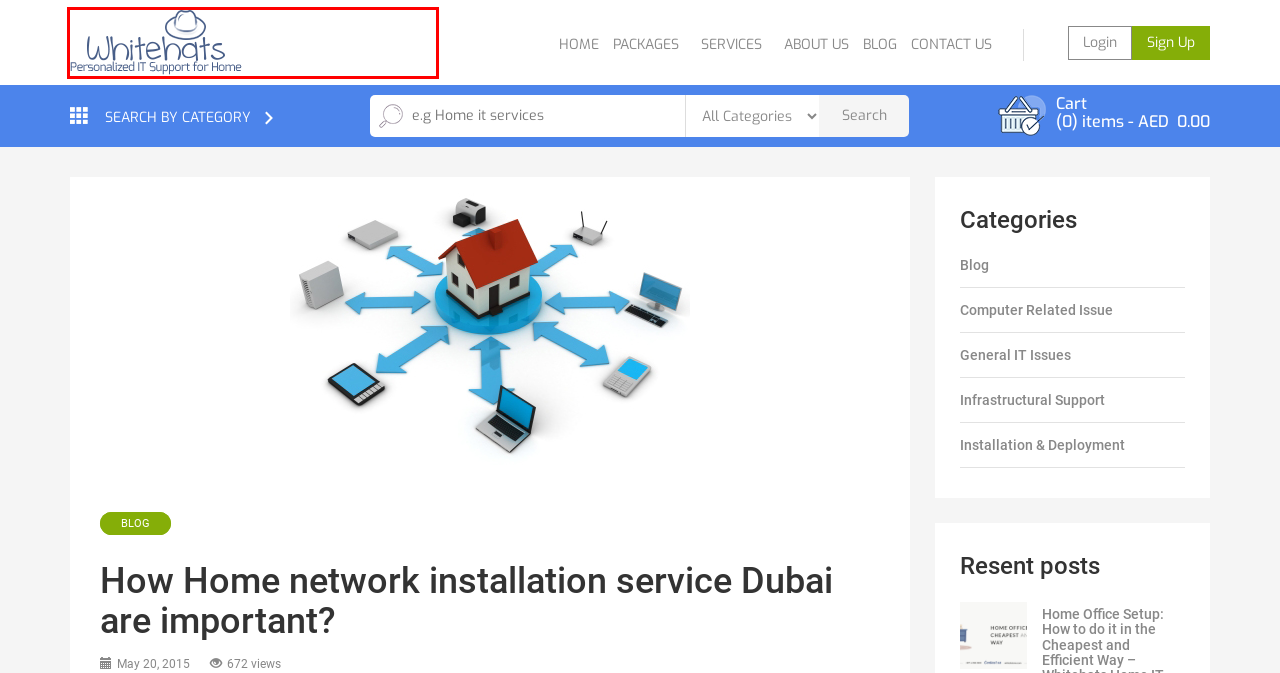Analyze the screenshot of a webpage featuring a red rectangle around an element. Pick the description that best fits the new webpage after interacting with the element inside the red bounding box. Here are the candidates:
A. Services - IT Support Dubai | Home and Office IT Services Company UAE
B. Products Archive - IT Support Dubai | Home and Office IT Services Company UAE
C. Contact Us - IT Support Dubai | Home and Office IT Services Company UAE
D. Home - IT Support Dubai | Home and Office IT Services Company UAE
E. Account - IT Support Dubai | Home and Office IT Services Company UAE
F. Blog | IT Support Dubai | Home and Office IT Services Company UAE
G. Installation & Deployment | IT Support Dubai | Home and Office IT Services Company UAE
H. Blog - IT Support Dubai | Home and Office IT Services Company UAE

D